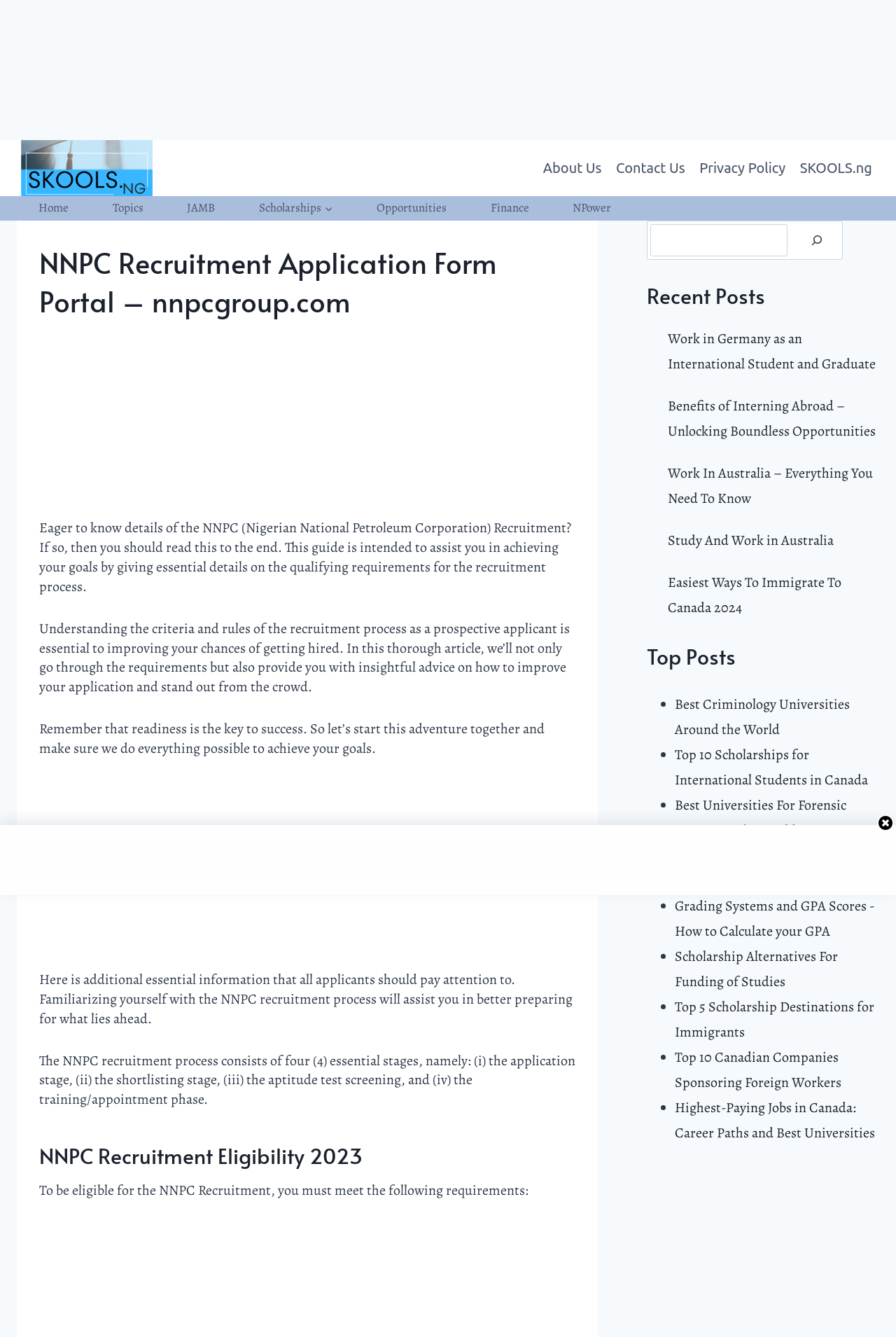Please identify the bounding box coordinates for the region that you need to click to follow this instruction: "Read the 'NNPC Recruitment Eligibility 2023' article".

[0.044, 0.853, 0.642, 0.875]